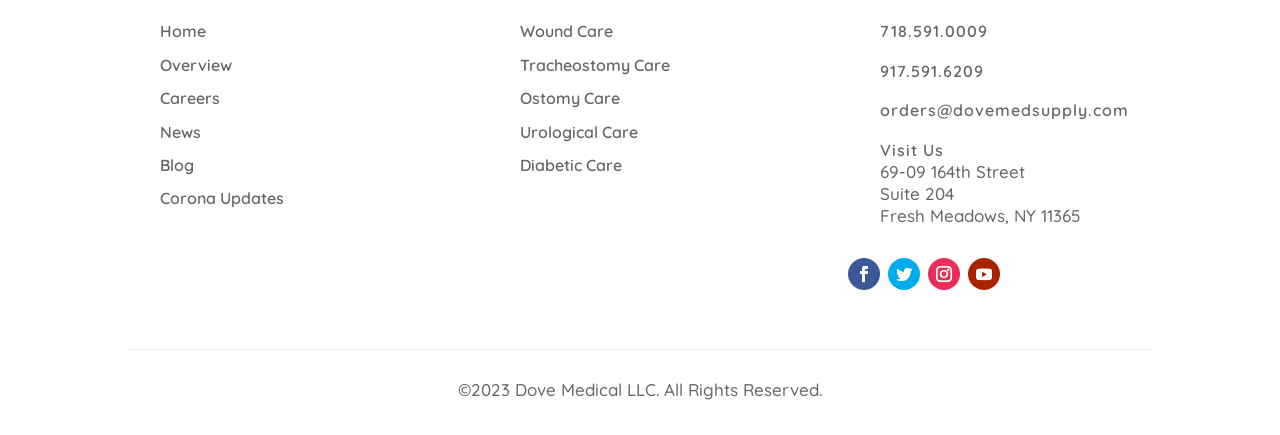Show the bounding box coordinates for the HTML element as described: "Tracheostomy Care".

[0.406, 0.126, 0.524, 0.172]